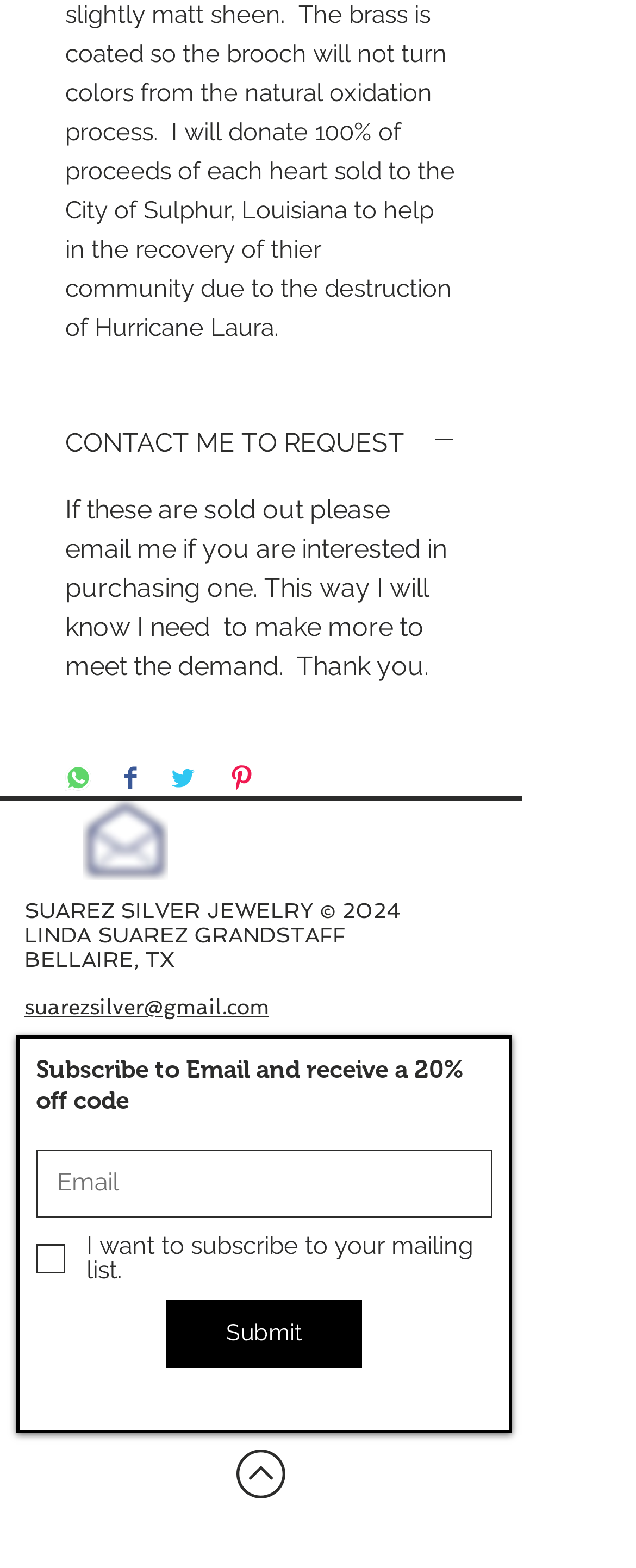Please predict the bounding box coordinates of the element's region where a click is necessary to complete the following instruction: "Enter your email address". The coordinates should be represented by four float numbers between 0 and 1, i.e., [left, top, right, bottom].

[0.056, 0.733, 0.774, 0.777]